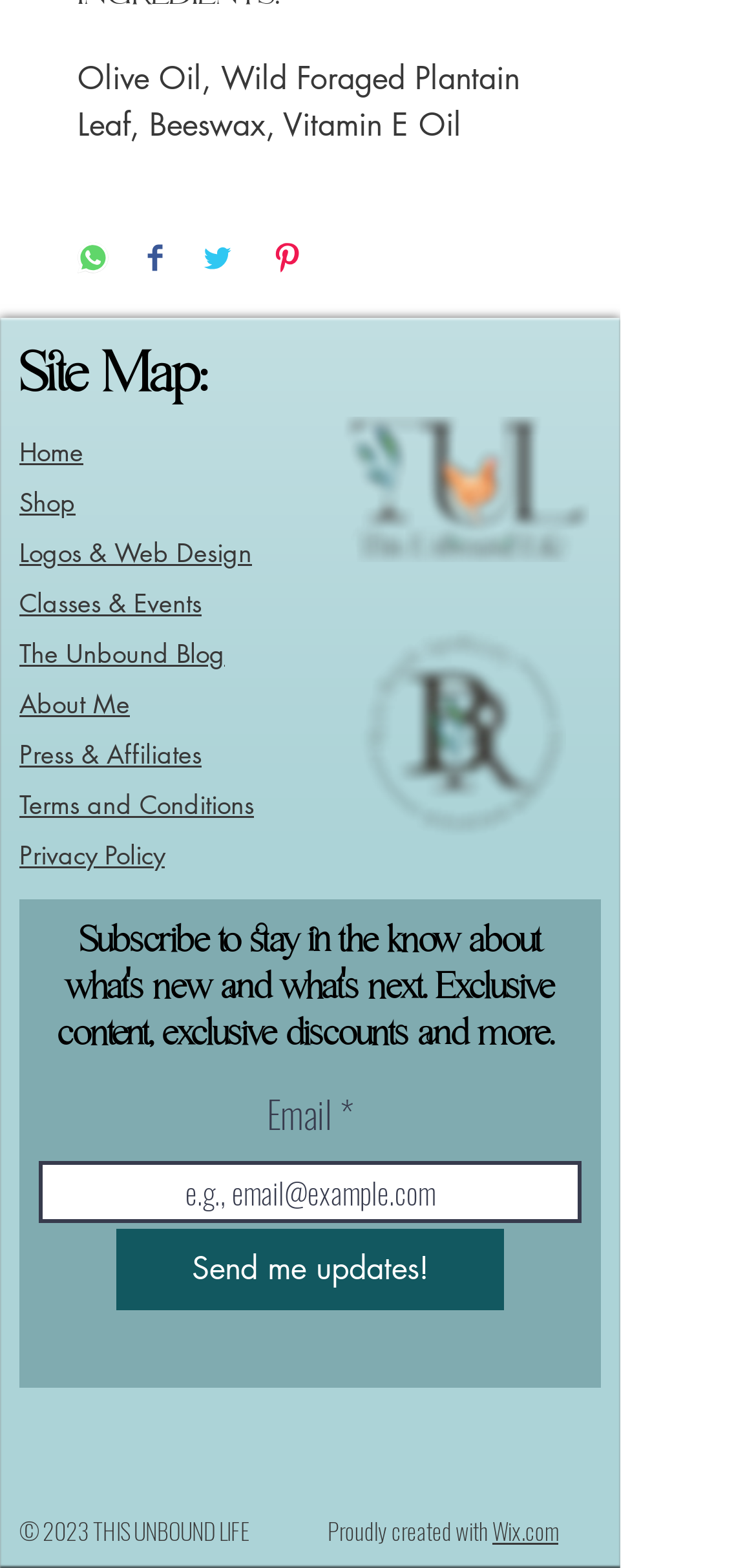Please give a short response to the question using one word or a phrase:
What is the purpose of the textbox at the bottom of the webpage?

To enter email address